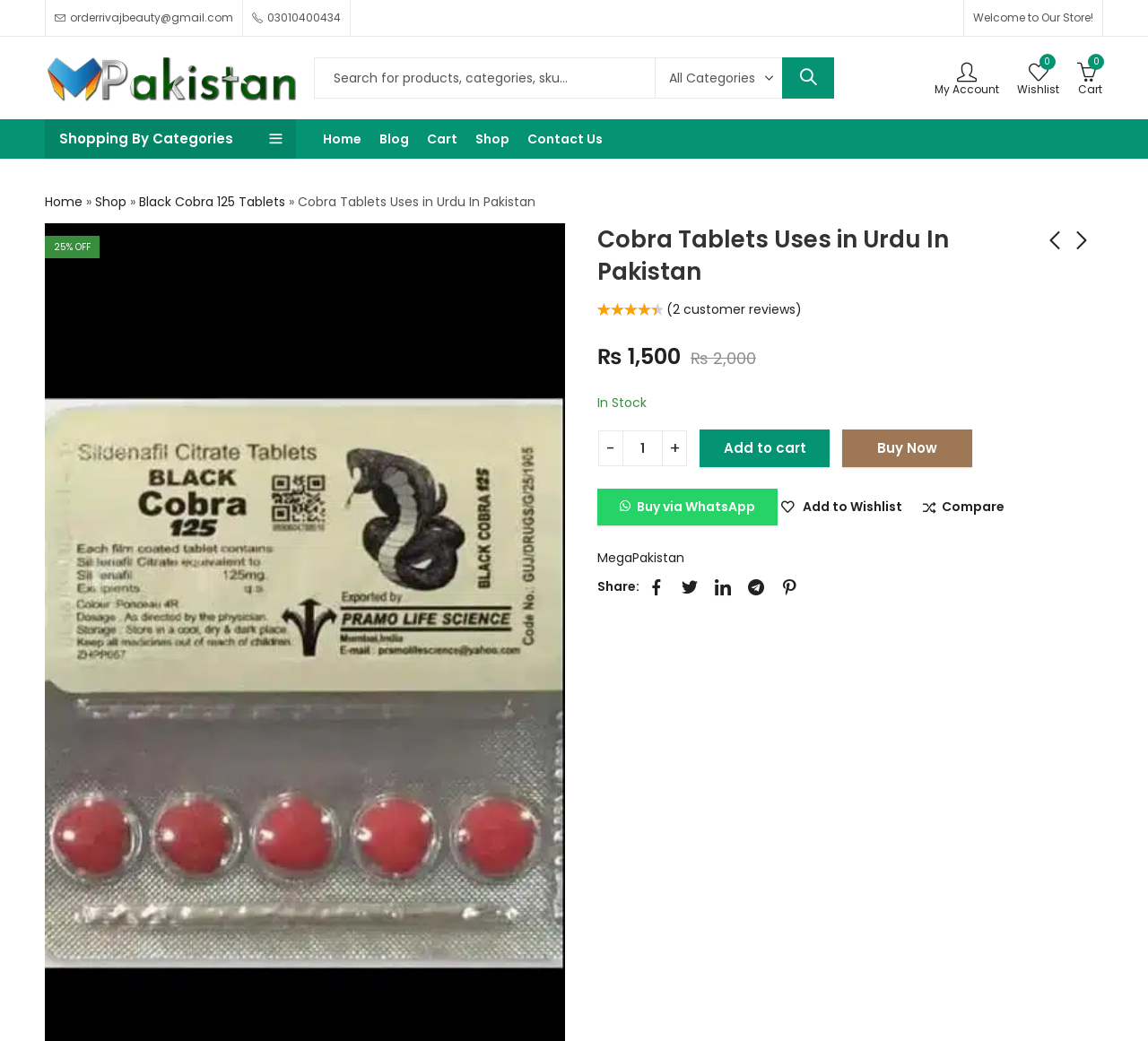Identify the bounding box of the UI component described as: "0 Cart".

[0.938, 0.057, 0.961, 0.092]